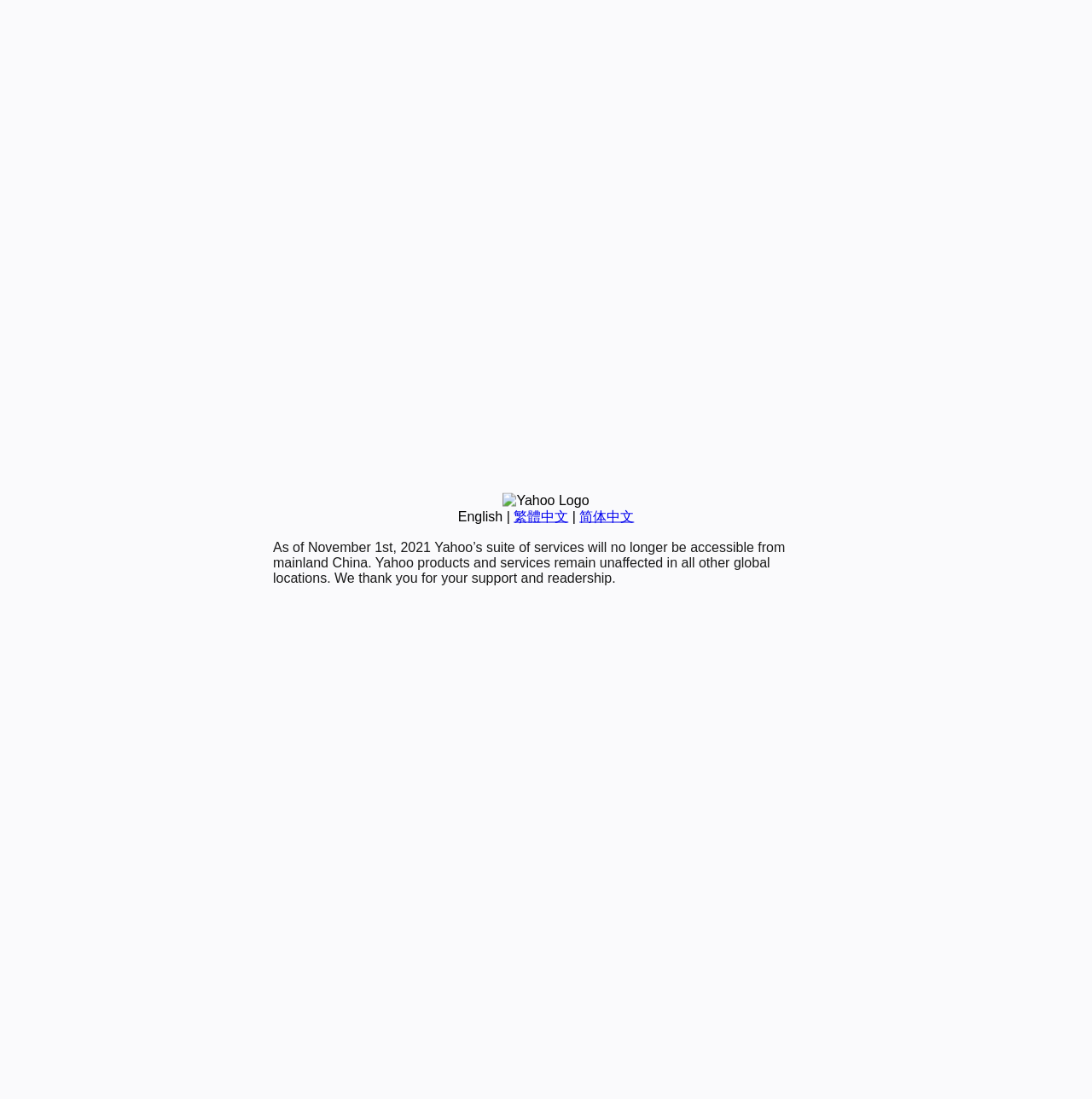Extract the bounding box of the UI element described as: "繁體中文".

[0.47, 0.463, 0.52, 0.476]